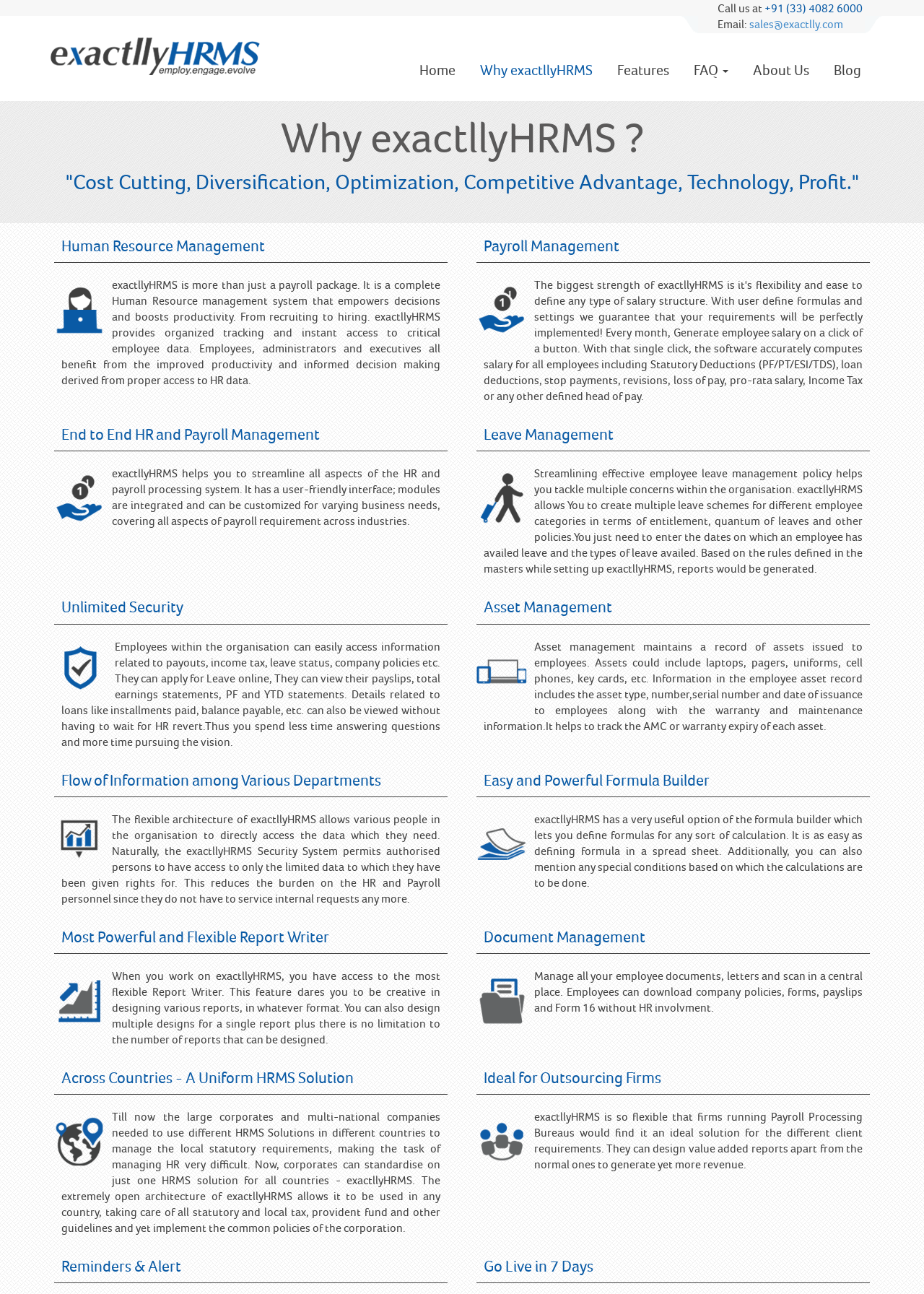Using the element description About Us, predict the bounding box coordinates for the UI element. Provide the coordinates in (top-left x, top-left y, bottom-right x, bottom-right y) format with values ranging from 0 to 1.

[0.802, 0.045, 0.889, 0.065]